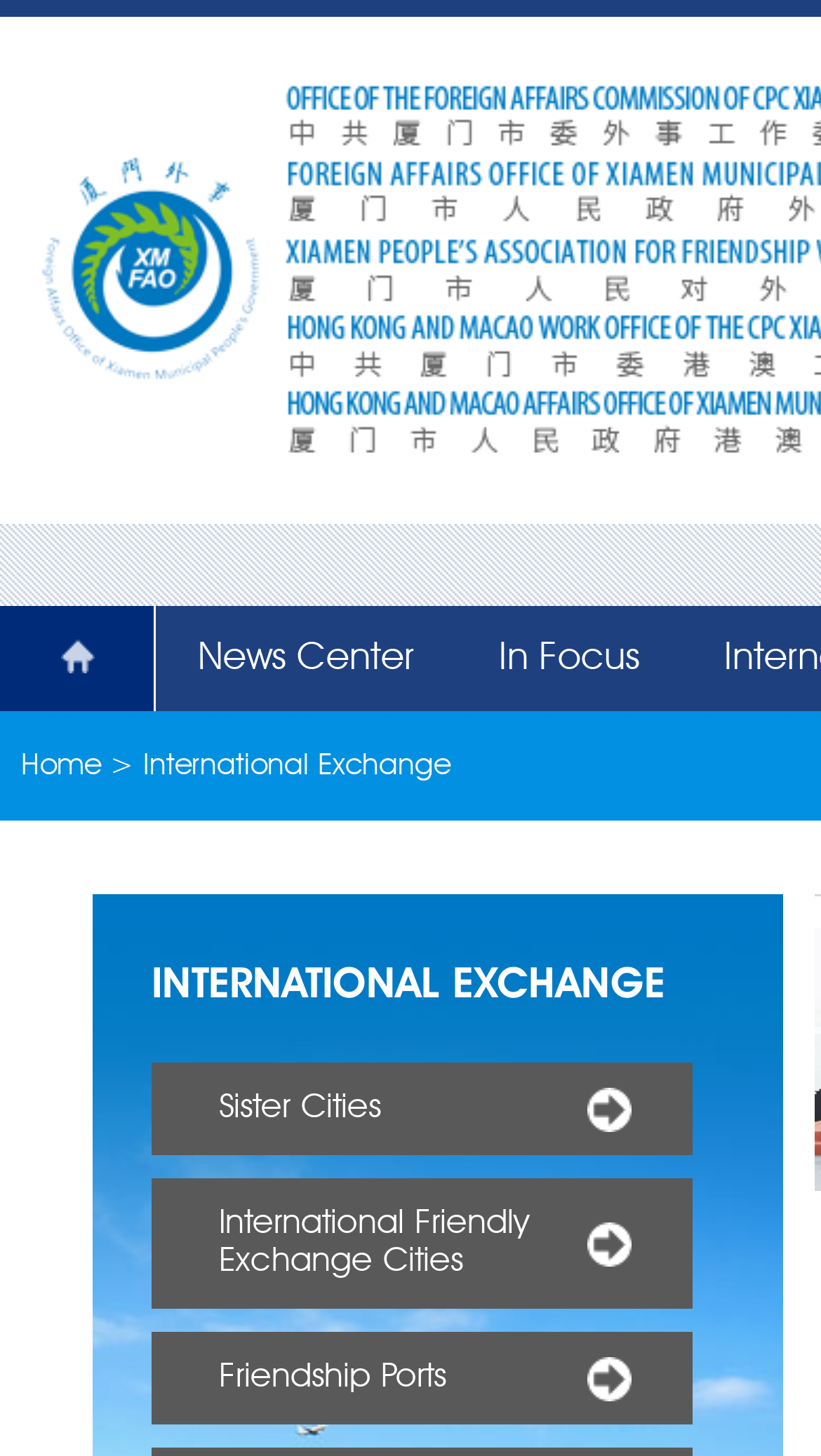How many types of international exchange are listed?
Using the image, give a concise answer in the form of a single word or short phrase.

3